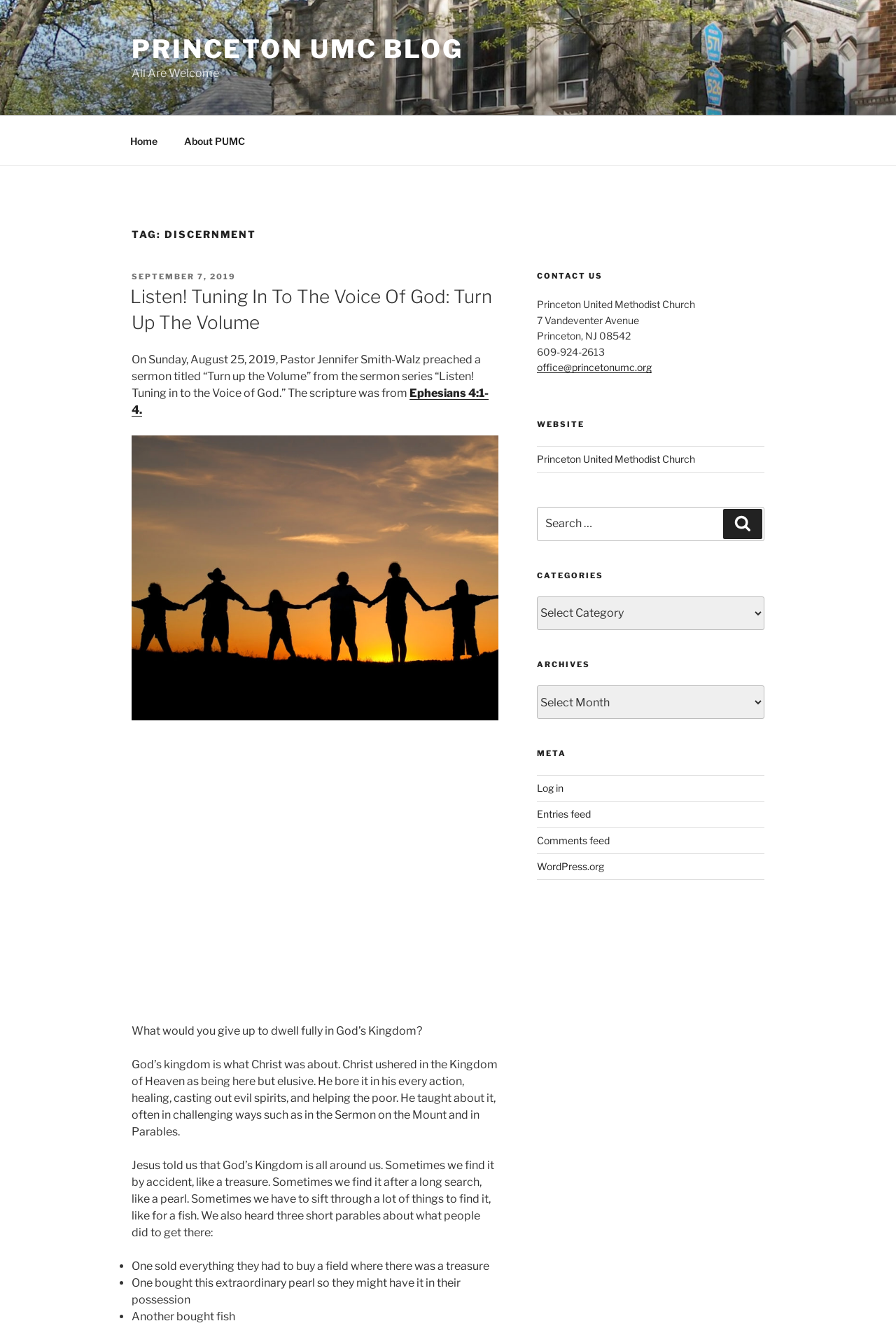Given the description September 7, 2019October 6, 2020, predict the bounding box coordinates of the UI element. Ensure the coordinates are in the format (top-left x, top-left y, bottom-right x, bottom-right y) and all values are between 0 and 1.

[0.147, 0.205, 0.263, 0.212]